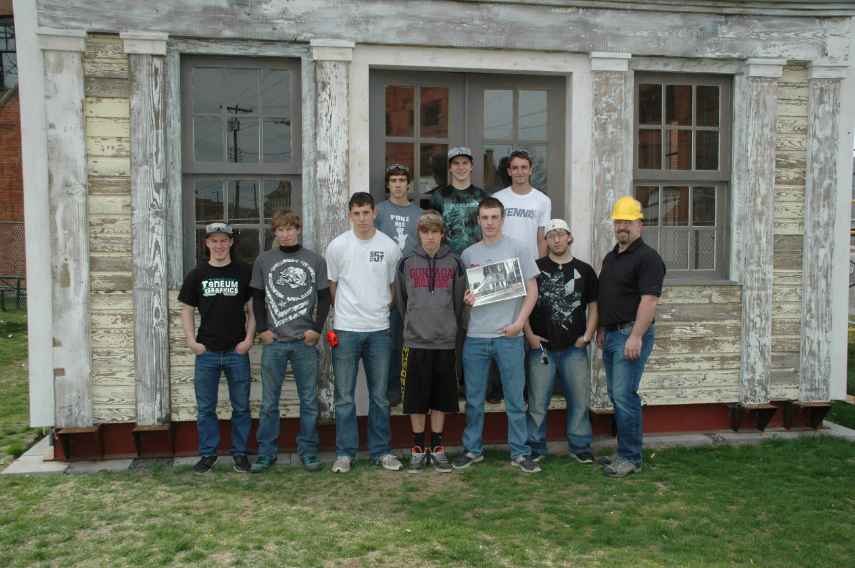What surrounds the base of the structure?
Using the image, provide a concise answer in one word or a short phrase.

Greenery